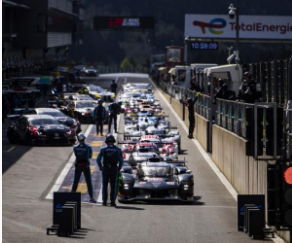What type of racing is being referred to in the context?
Give a single word or phrase answer based on the content of the image.

Endurance racing